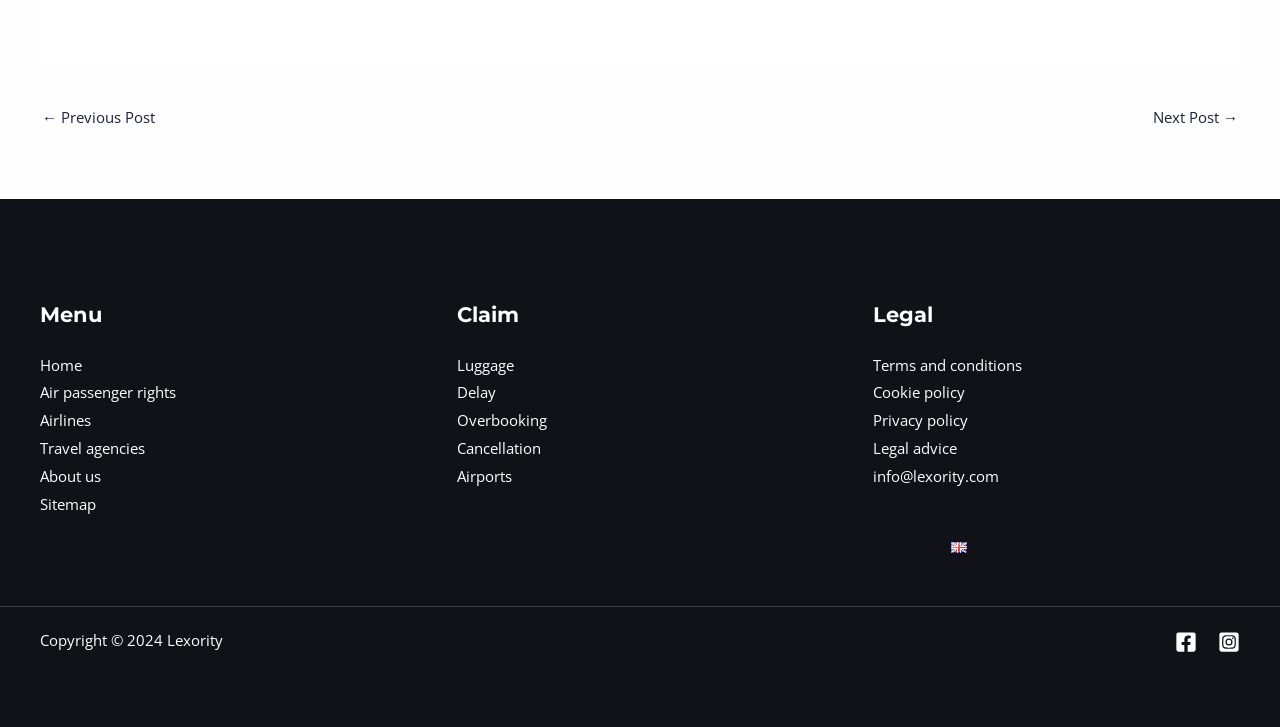Provide a one-word or one-phrase answer to the question:
What is the purpose of the 'Claim' section?

File a claim